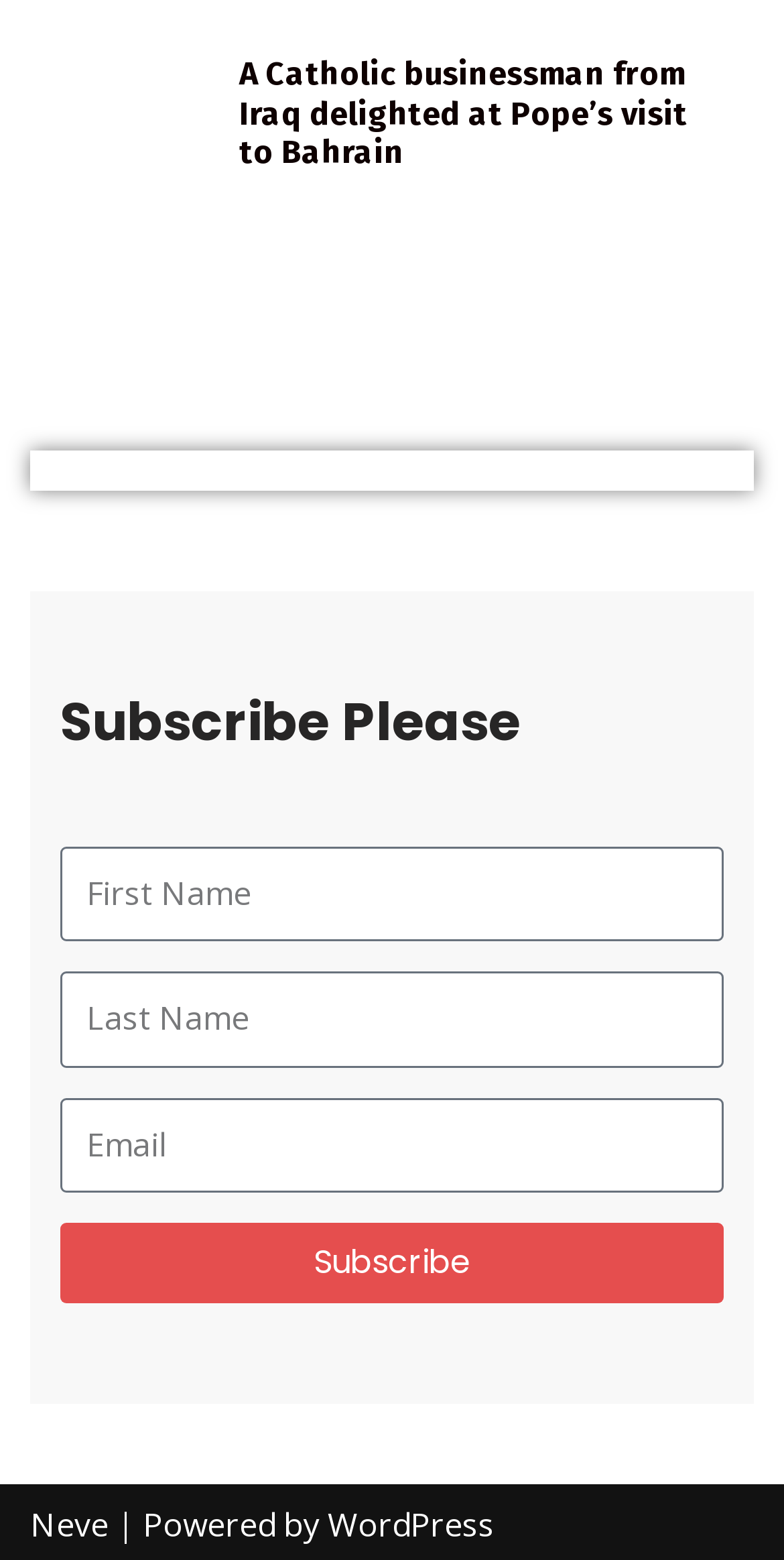Respond with a single word or short phrase to the following question: 
What is the purpose of the button?

Subscribe